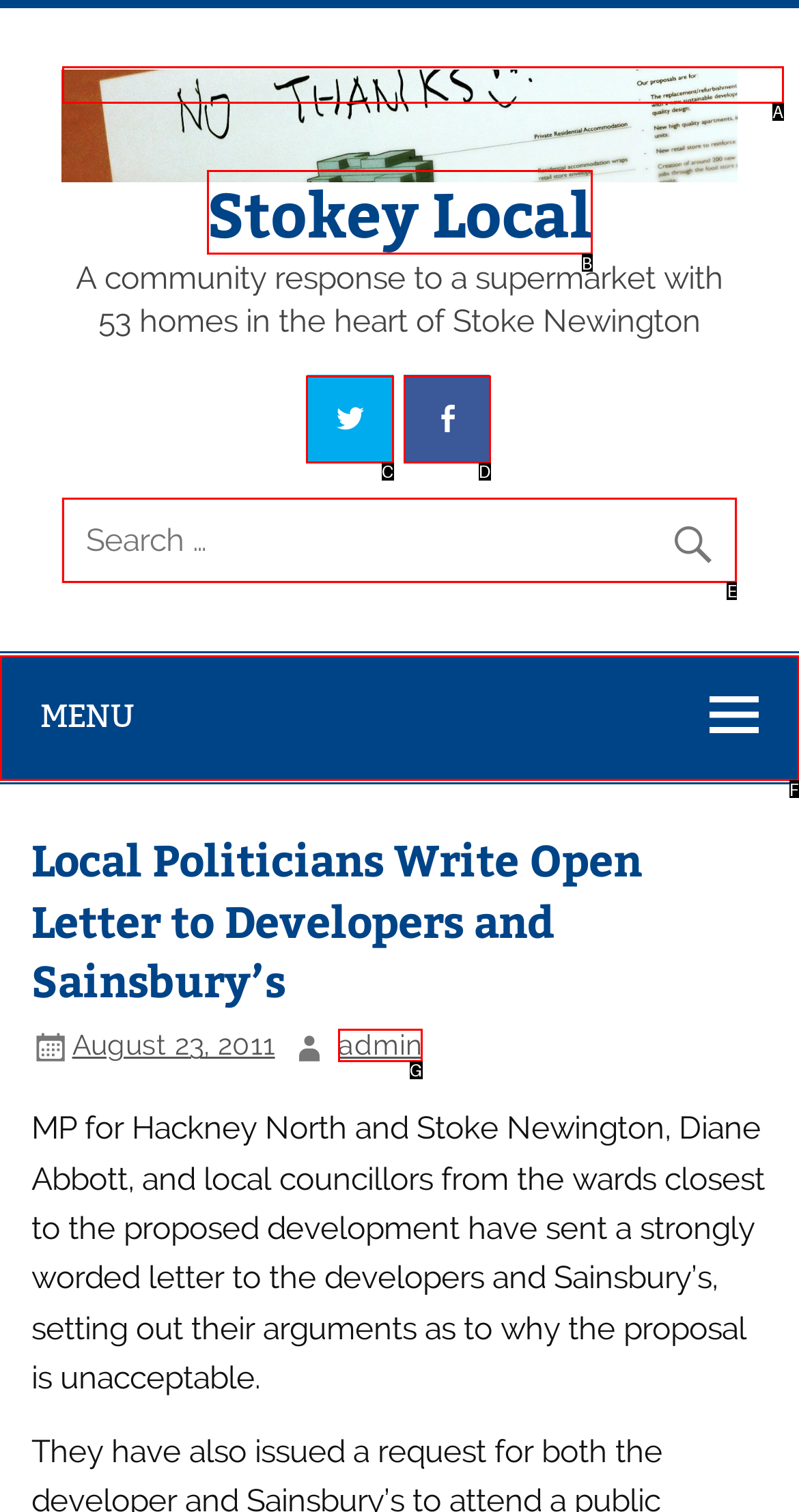From the description: admin, select the HTML element that fits best. Reply with the letter of the appropriate option.

G